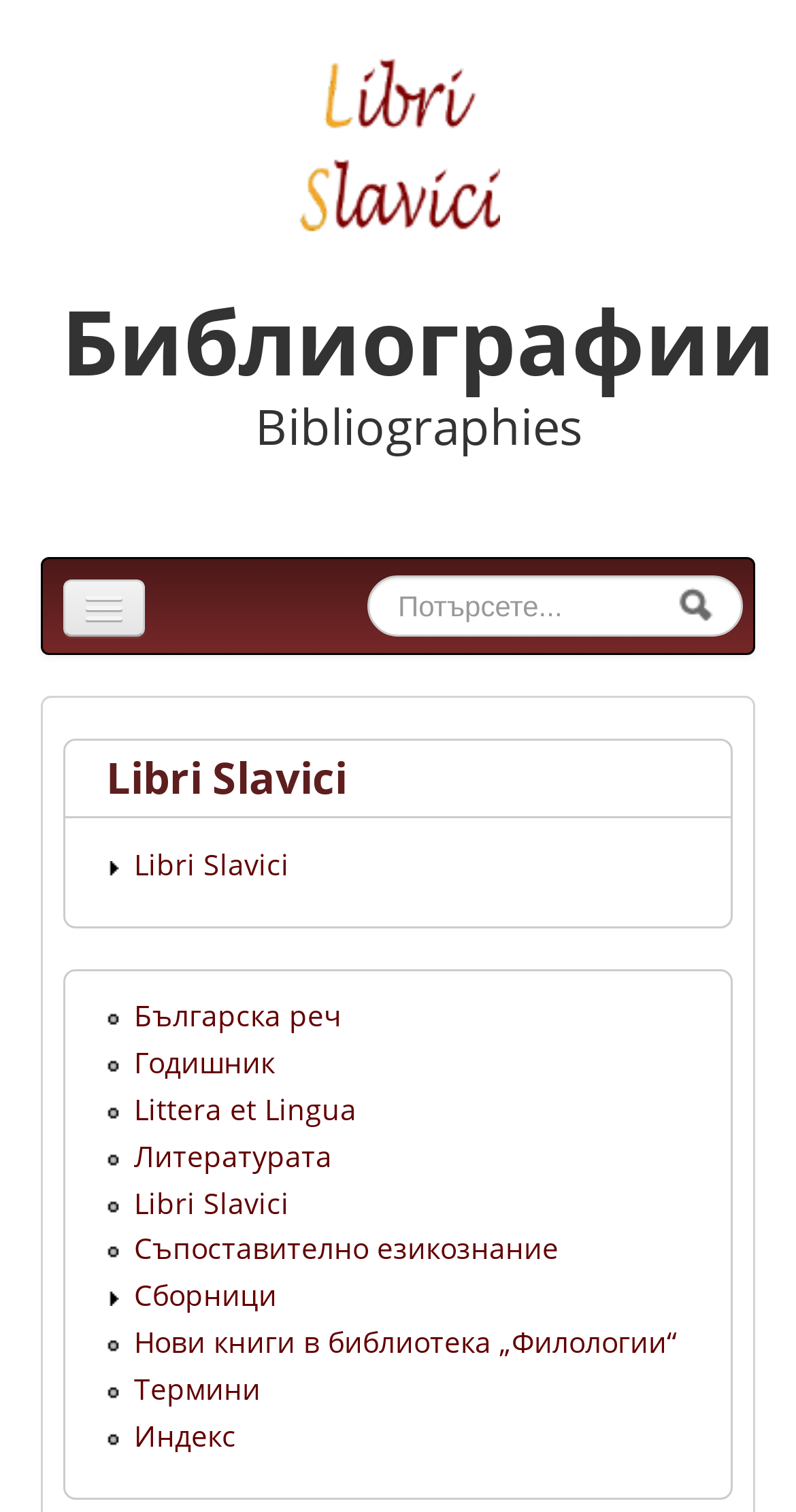Please determine the bounding box coordinates of the section I need to click to accomplish this instruction: "Browse Littera et Lingua".

[0.169, 0.721, 0.9, 0.748]